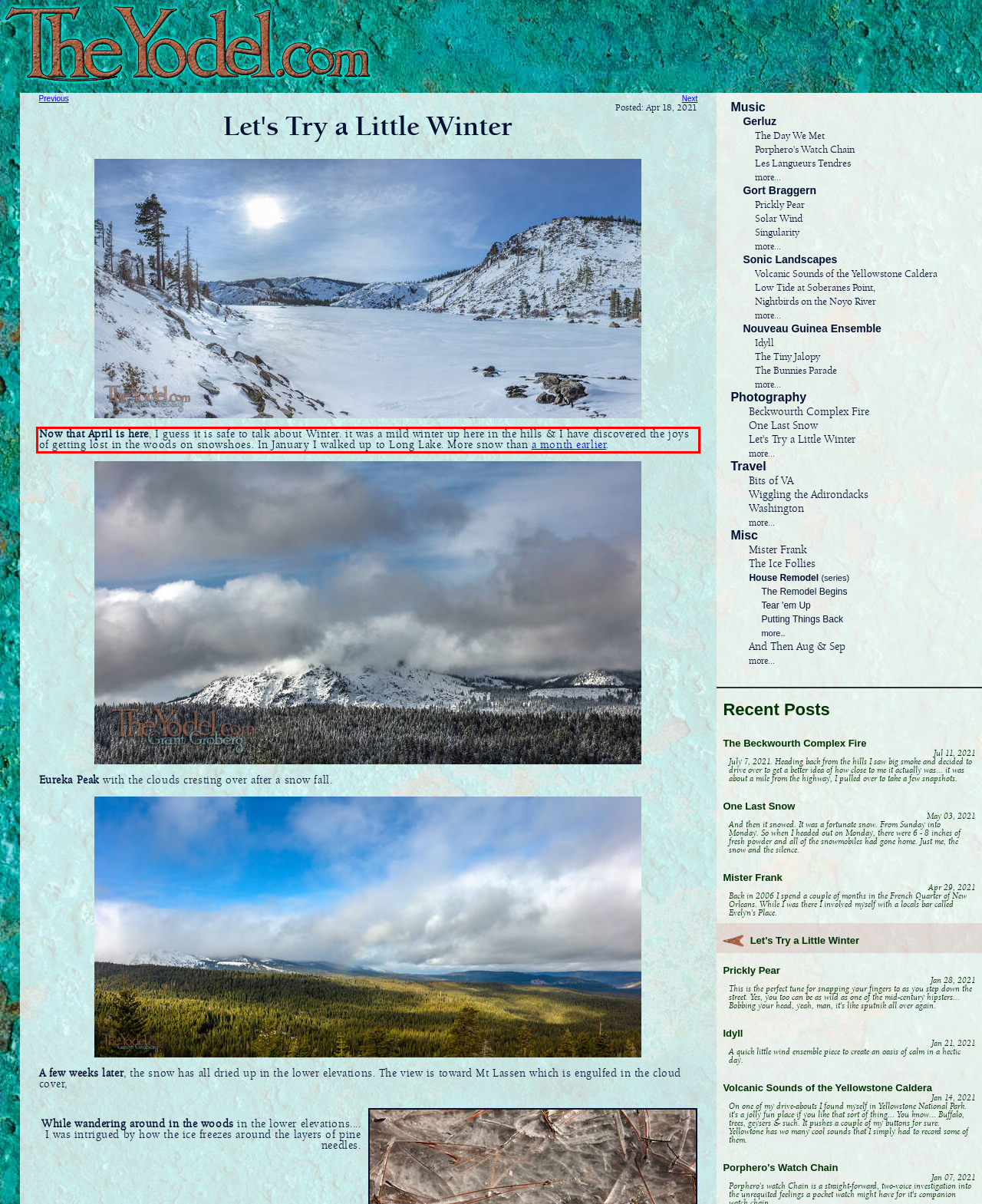From the screenshot of the webpage, locate the red bounding box and extract the text contained within that area.

Now that April is here, I guess it is safe to talk about Winter. it was a mild winter up here in the hills & I have discovered the joys of getting lost in the woods on snowshoes. In January I walked up to Long Lake. More snow than a month earlier.